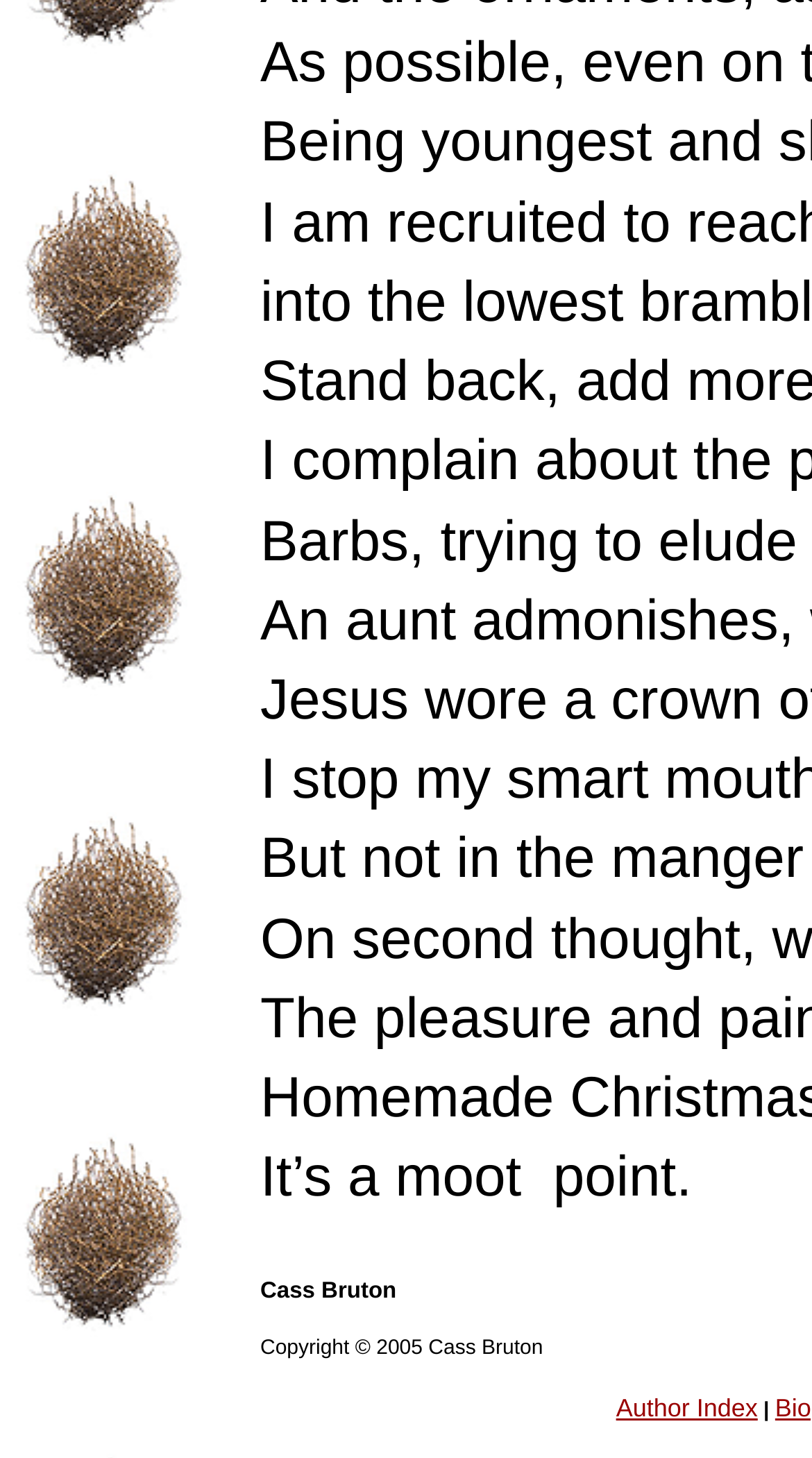What is the text at the top of the page?
Using the image, answer in one word or phrase.

It’s a moot point.